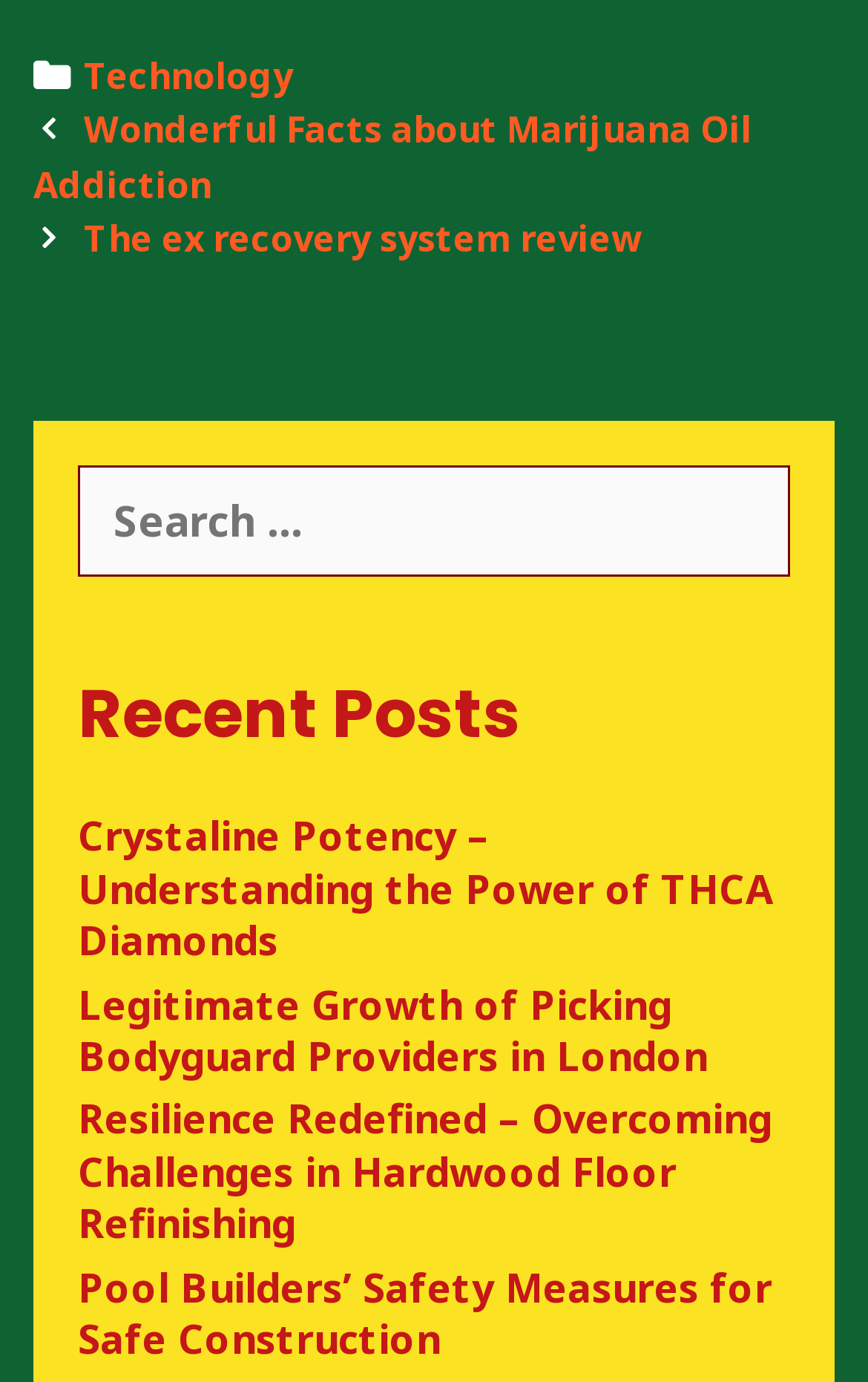Based on the element description: "Technology", identify the bounding box coordinates for this UI element. The coordinates must be four float numbers between 0 and 1, listed as [left, top, right, bottom].

[0.097, 0.037, 0.338, 0.073]